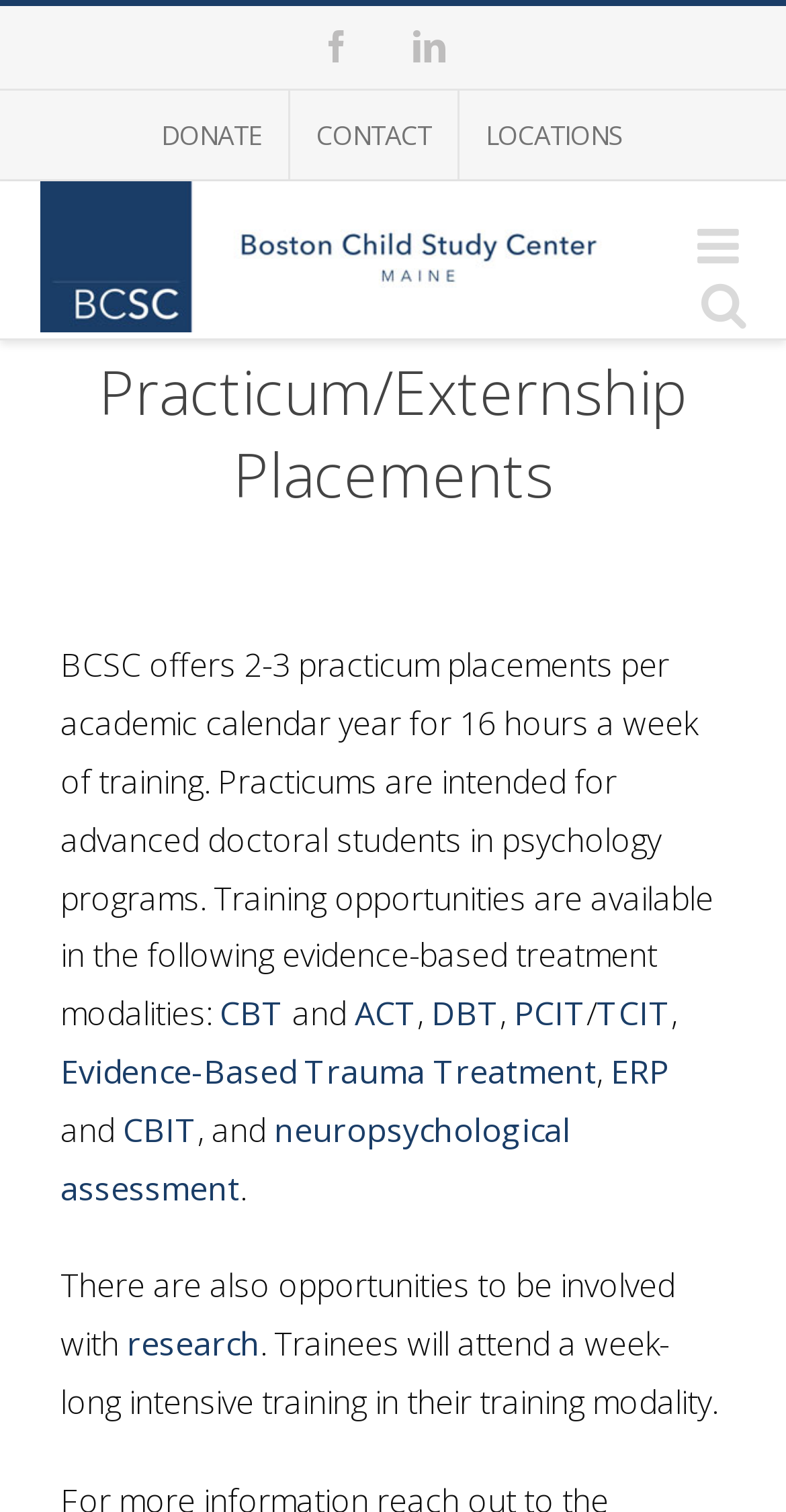Given the description: "aria-label="Toggle mobile menu"", determine the bounding box coordinates of the UI element. The coordinates should be formatted as four float numbers between 0 and 1, [left, top, right, bottom].

[0.887, 0.147, 0.949, 0.179]